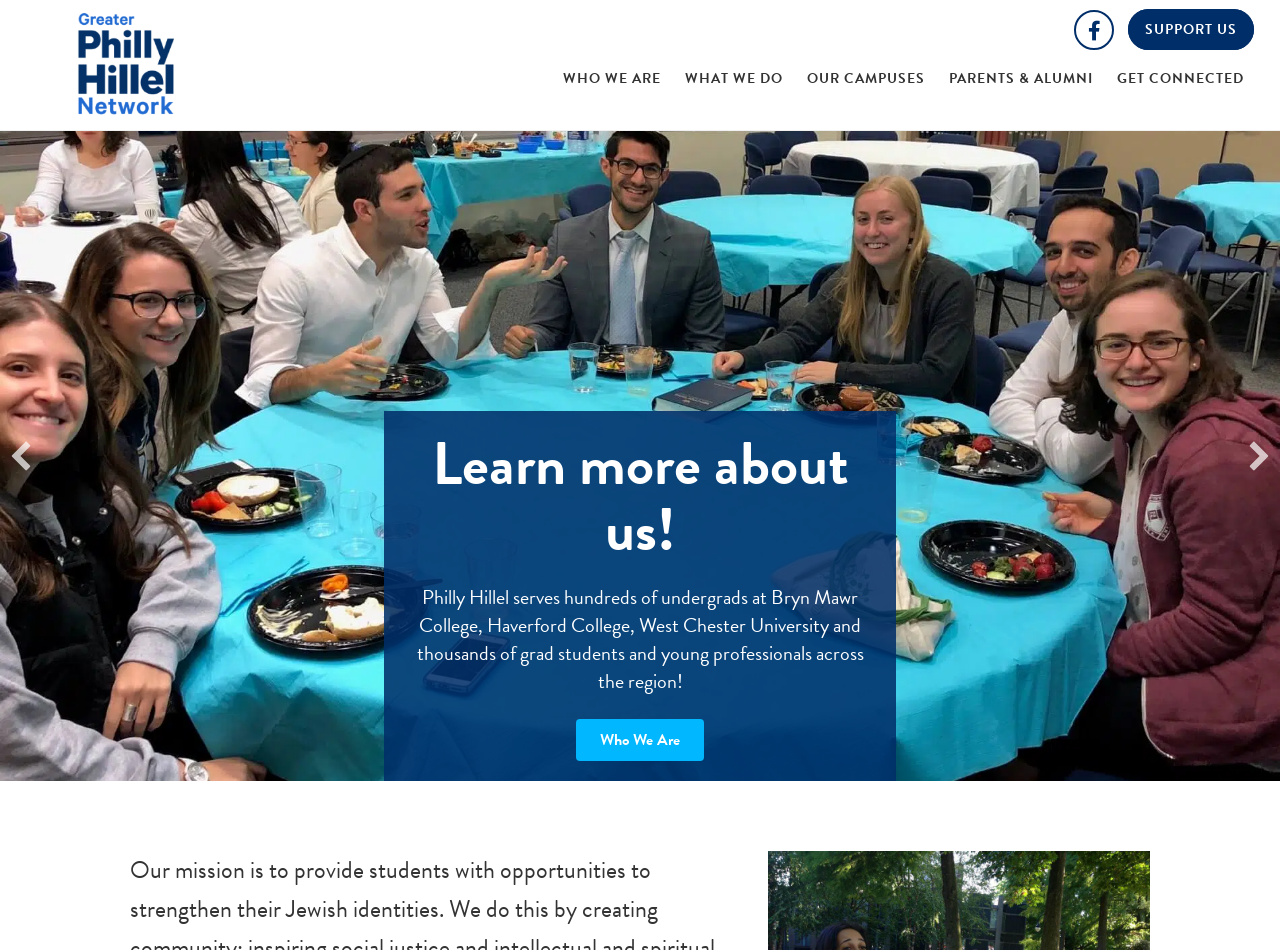Please specify the bounding box coordinates of the area that should be clicked to accomplish the following instruction: "Click on 'previous' button". The coordinates should consist of four float numbers between 0 and 1, i.e., [left, top, right, bottom].

[0.004, 0.463, 0.029, 0.497]